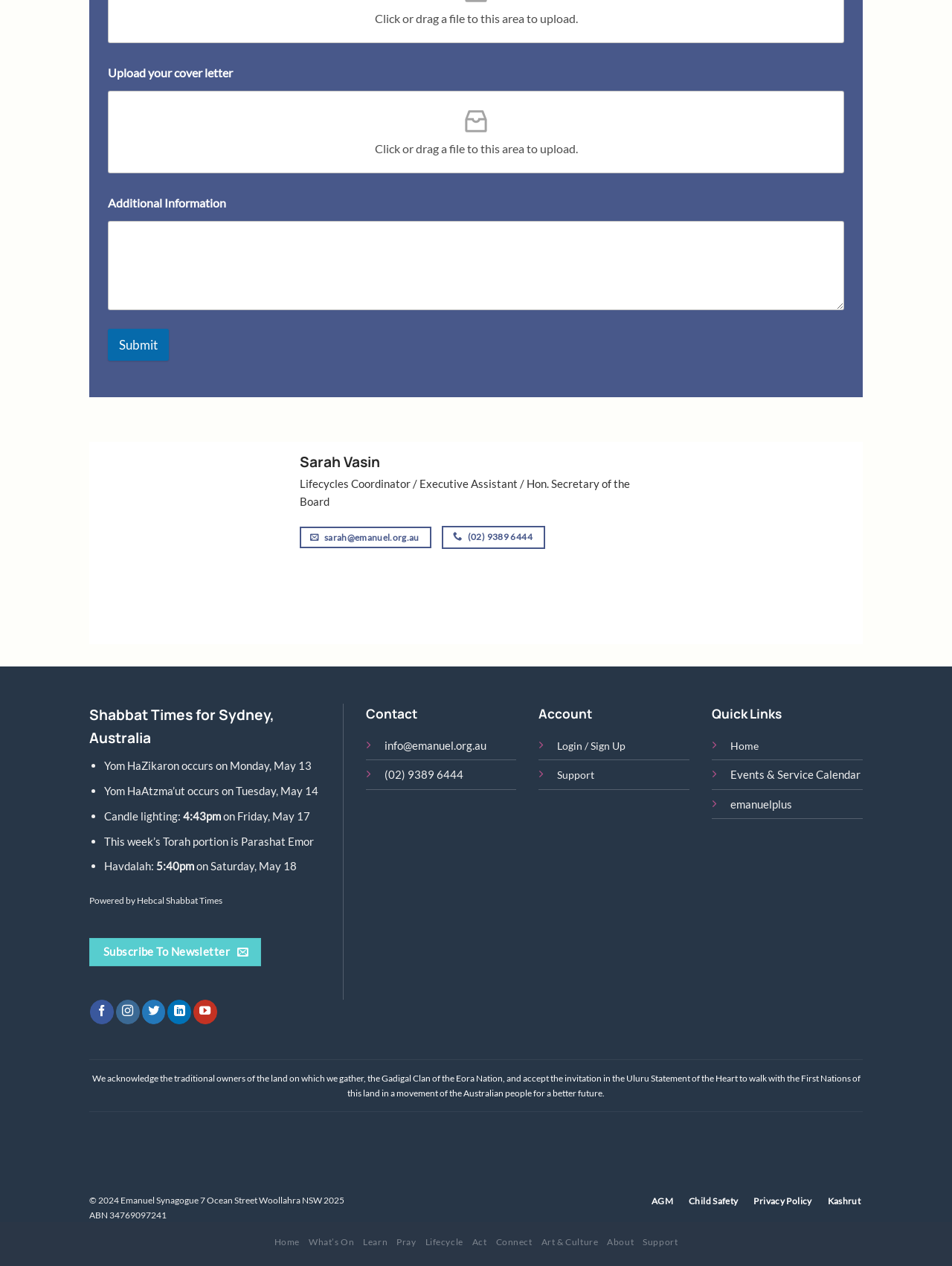Respond to the question with just a single word or phrase: 
What is the name of the person listed at the top of the webpage?

Sarah Vasin